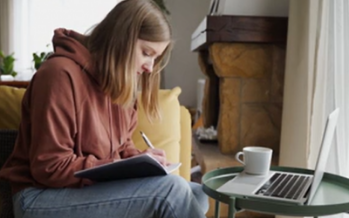What is filtering through the nearby window?
Answer the question with a single word or phrase derived from the image.

Natural light